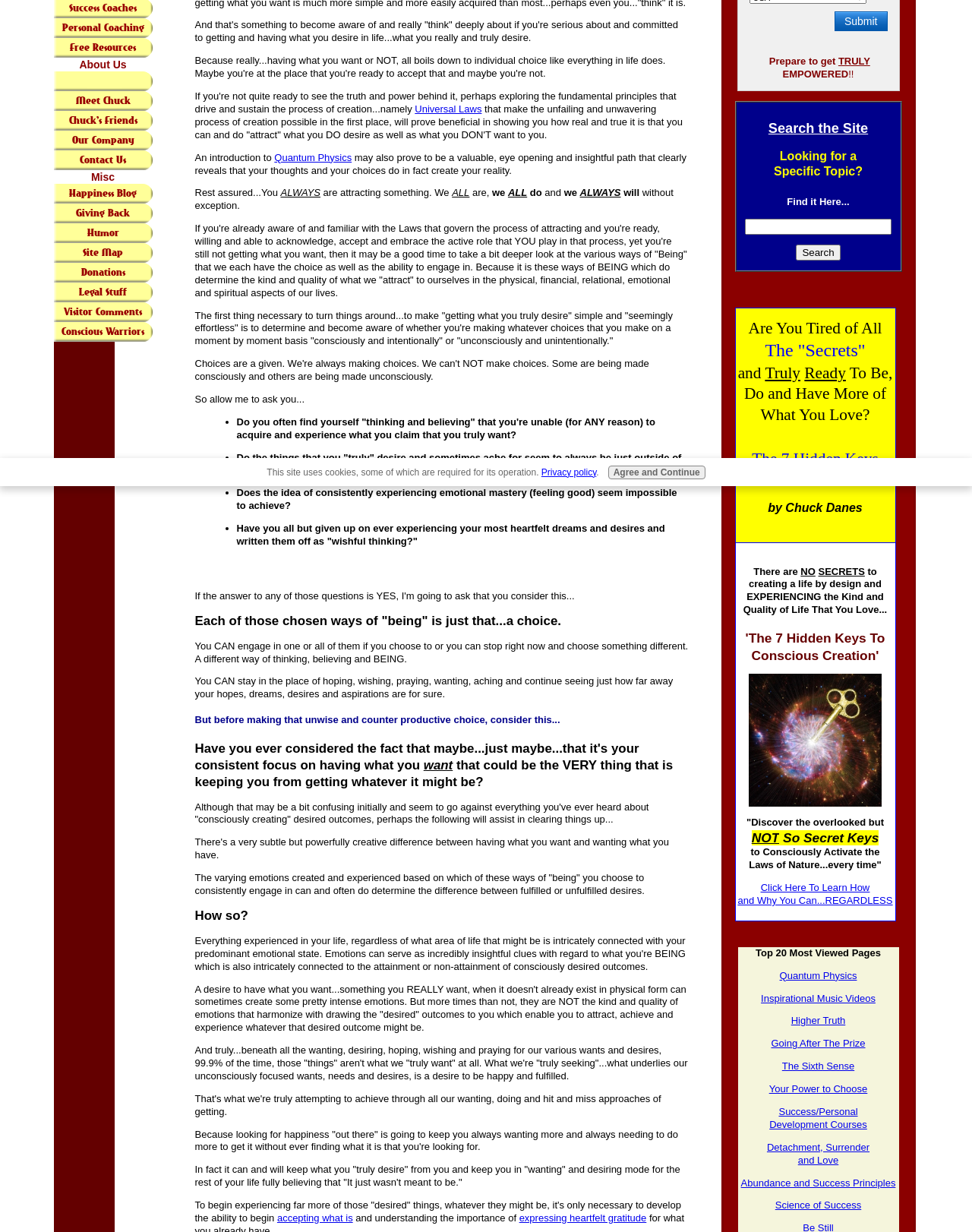Based on the element description, predict the bounding box coordinates (top-left x, top-left y, bottom-right x, bottom-right y) for the UI element in the screenshot: name="submit" value="Submit"

[0.859, 0.009, 0.913, 0.025]